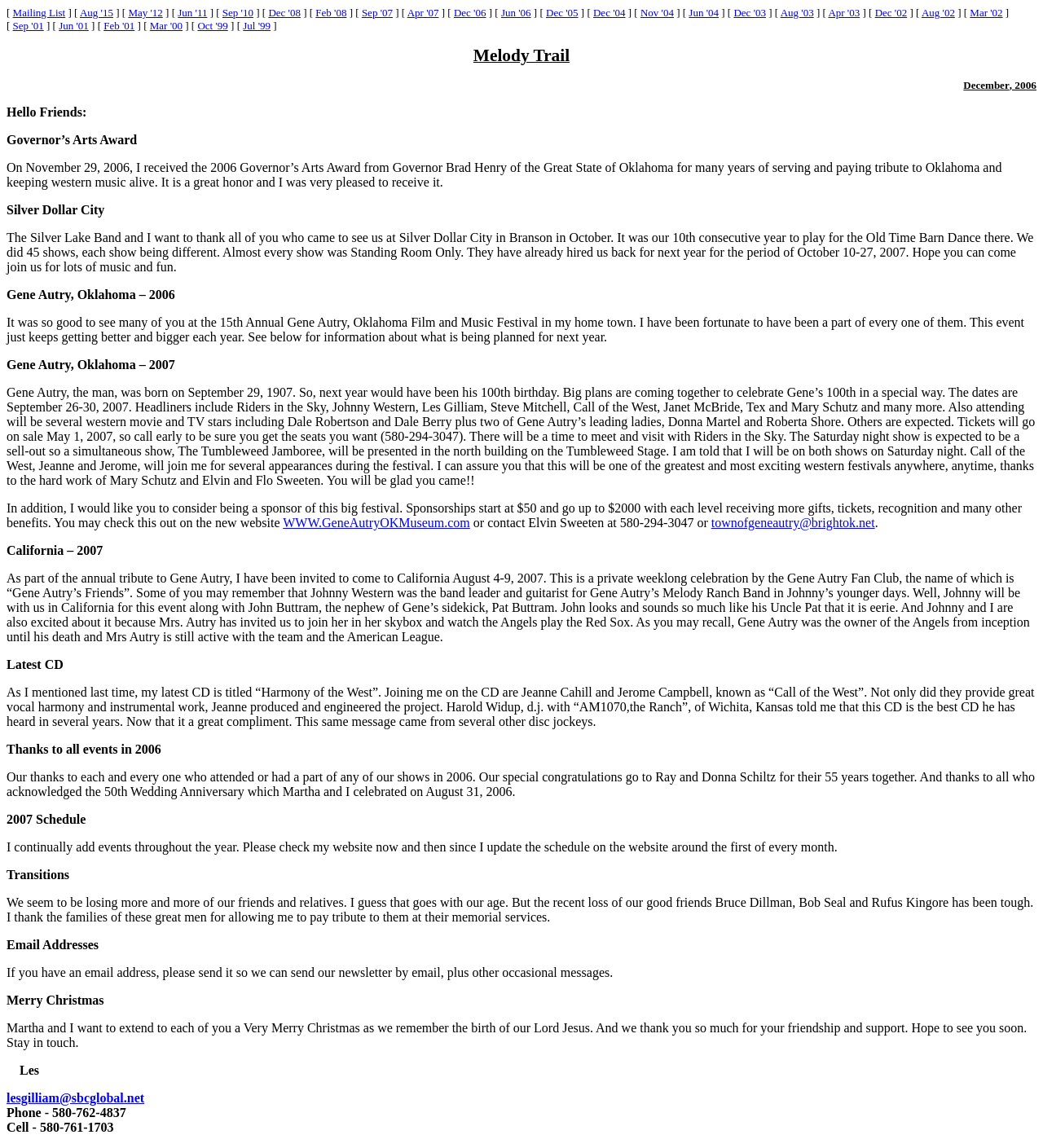Show the bounding box coordinates of the element that should be clicked to complete the task: "View December 2006".

[0.435, 0.006, 0.466, 0.016]